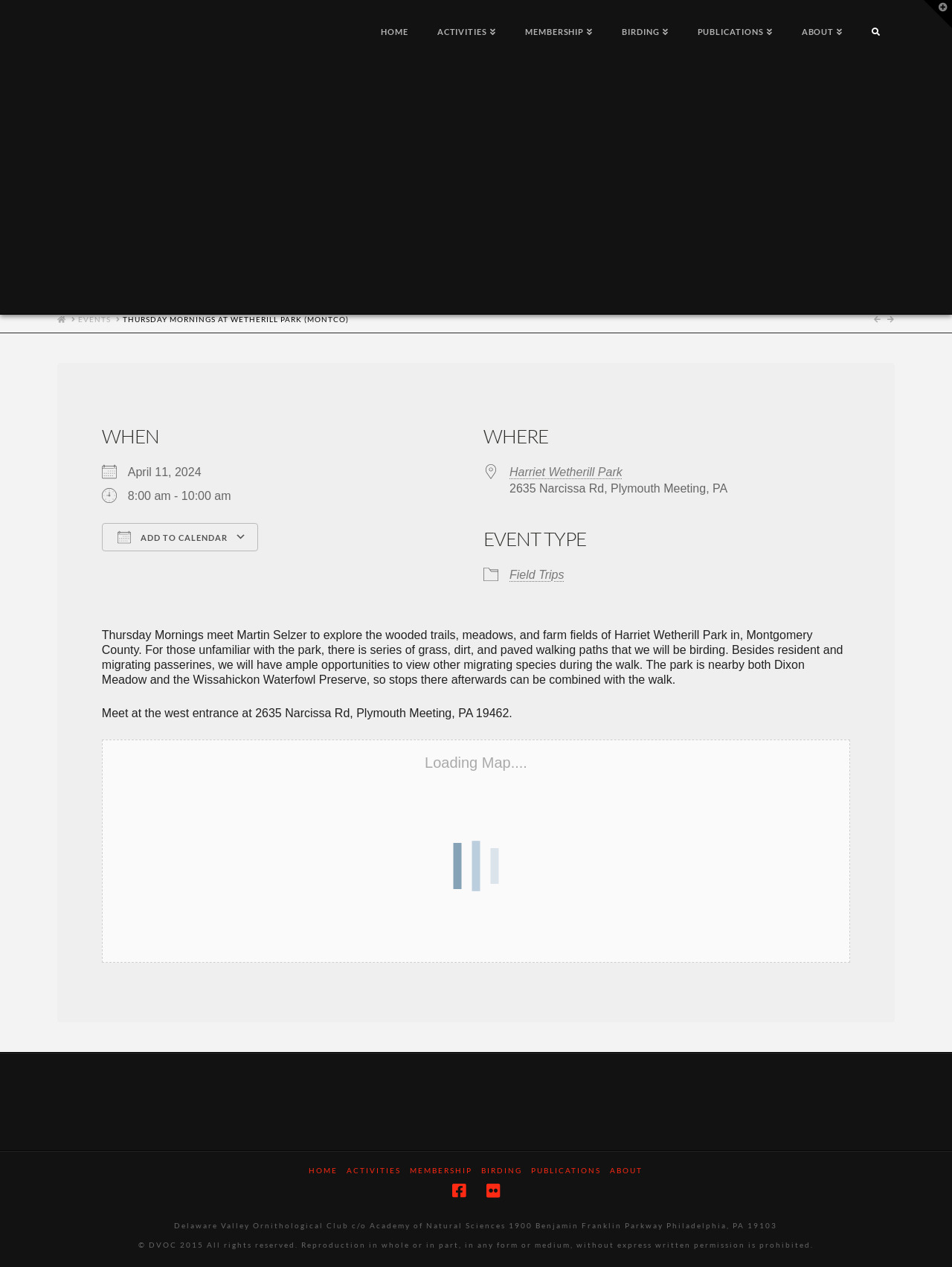Can you look at the image and give a comprehensive answer to the question:
How many links are there in the breadcrumb navigation?

I found the answer by looking at the breadcrumb navigation section of the webpage, which contains three links: 'HOME', 'EVENTS', and 'THURSDAY MORNINGS AT WETHERILL PARK (MONTCO)'.